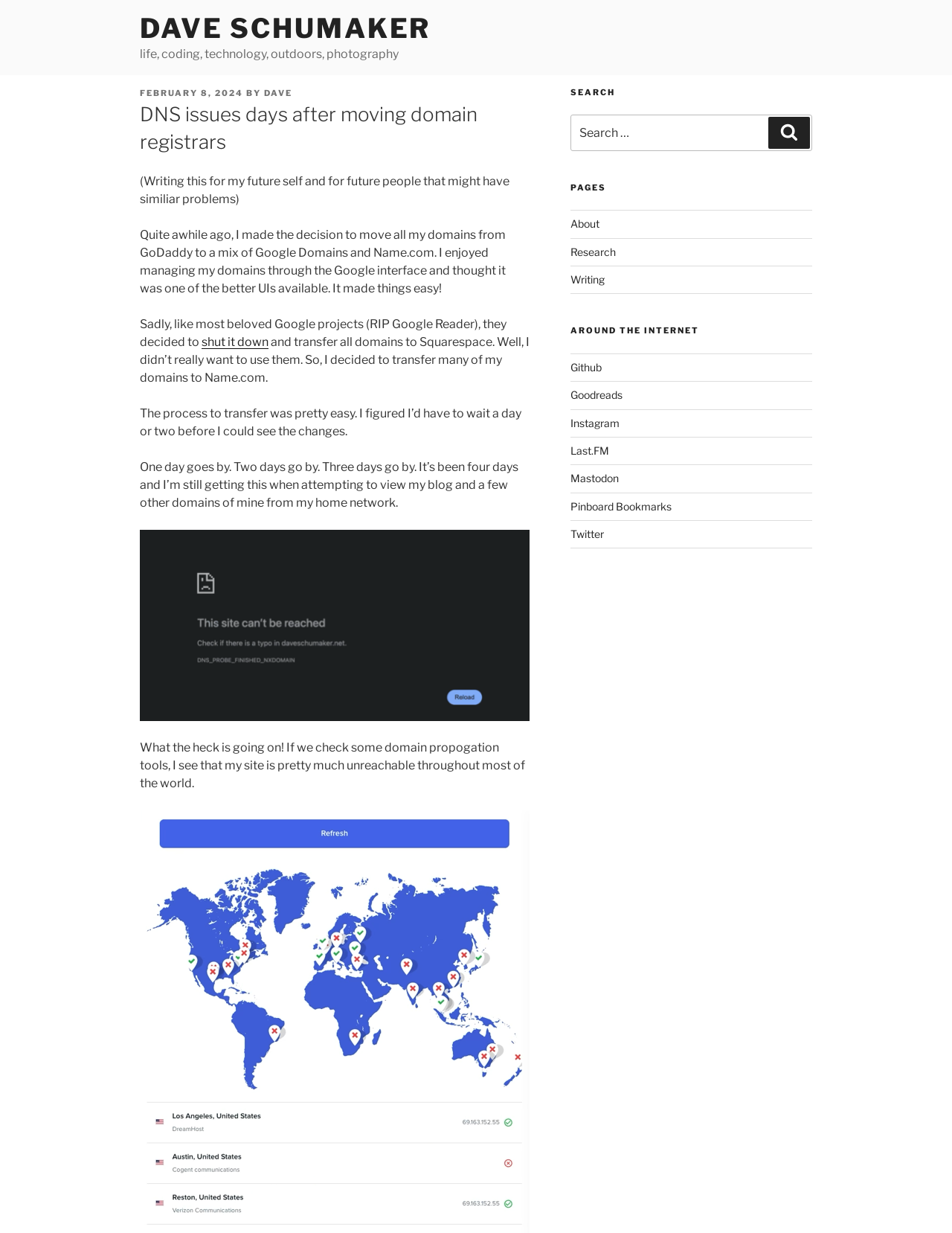Create a detailed narrative describing the layout and content of the webpage.

This webpage is a blog post titled "DNS issues days after moving domain registrars" by Dave Schumaker. At the top, there is a link to the author's name, "DAVE SCHUMAKER", and a list of categories: "life, coding, technology, outdoors, photography". Below this, there is a header section with the post date, "FEBRUARY 8, 2024", and the author's name again.

The main content of the blog post is a personal story about the author's experience with moving their domains from GoDaddy to Google Domains and Name.com. The text is divided into several paragraphs, describing the author's decision to move, the process of transferring domains, and the issues they encountered with DNS propagation.

There is an image embedded in the text, which appears to be a screenshot or a graph related to the DNS issues. The image is positioned below the paragraph that describes the problem.

On the right side of the page, there is a sidebar with several sections. The top section is a search bar with a heading "SEARCH" and a button to submit the search query. Below this, there are three sections: "PAGES" with links to "About", "Research", and "Writing" pages; "AROUND THE INTERNET" with links to the author's profiles on various social media platforms, including Github, Goodreads, Instagram, Last.FM, Mastodon, Pinboard Bookmarks, and Twitter.